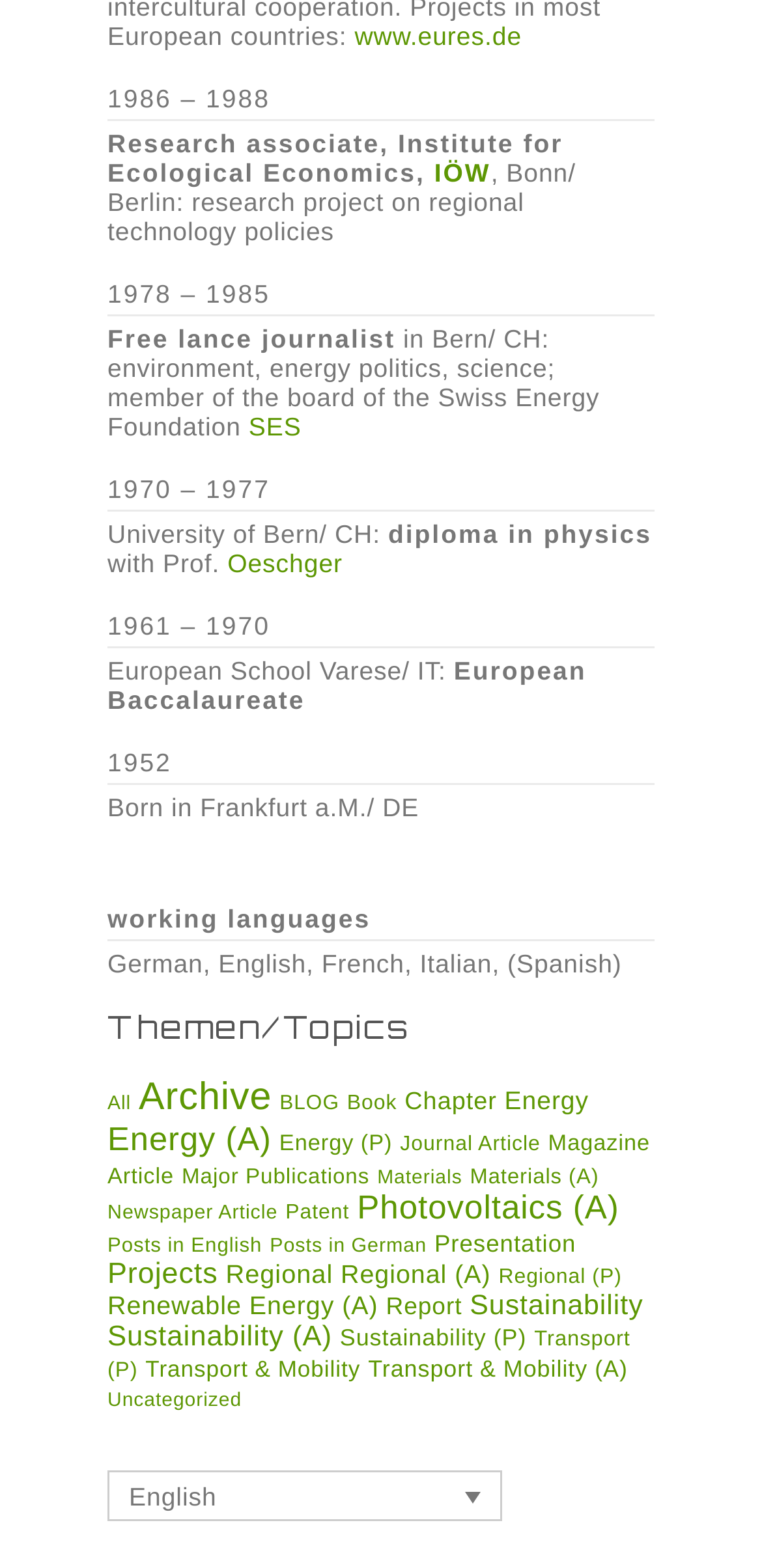What is the birthplace of the person?
Using the screenshot, give a one-word or short phrase answer.

Frankfurt a.M./ DE